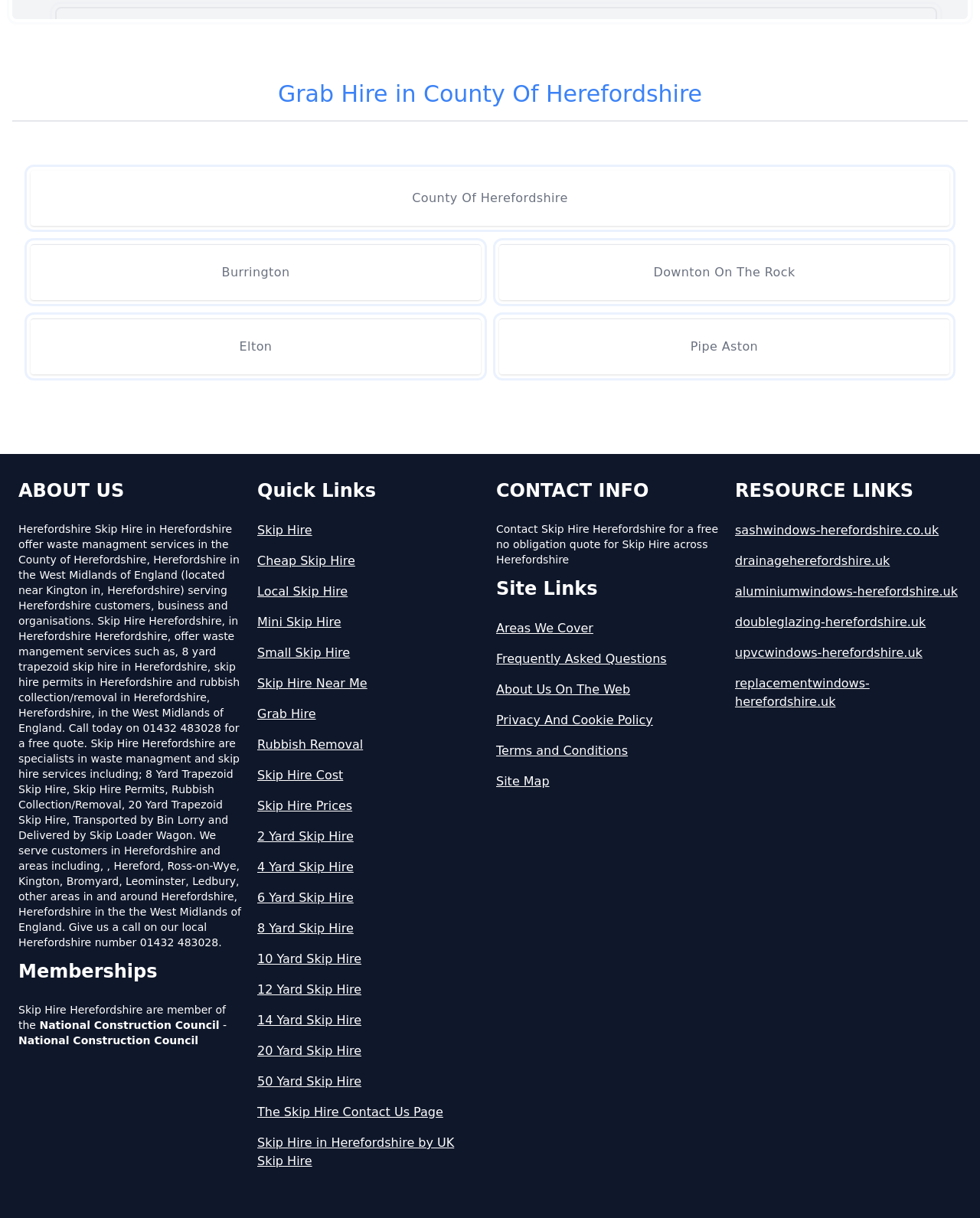Determine the bounding box coordinates of the clickable area required to perform the following instruction: "Visit 'Skip Hire'". The coordinates should be represented as four float numbers between 0 and 1: [left, top, right, bottom].

[0.262, 0.428, 0.494, 0.443]